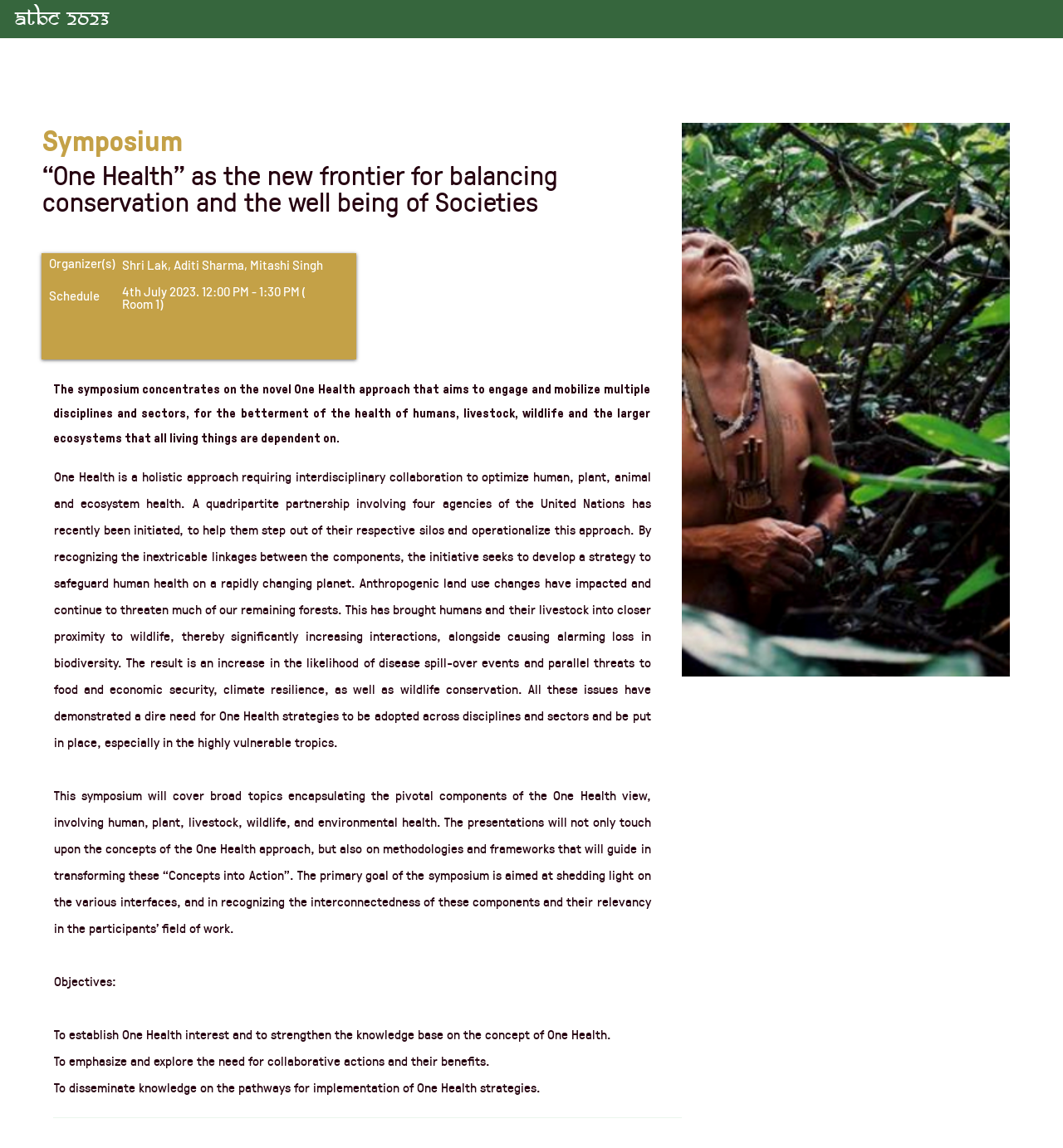Determine the bounding box coordinates of the clickable element to complete this instruction: "Visit the CASLPO website". Provide the coordinates in the format of four float numbers between 0 and 1, [left, top, right, bottom].

None